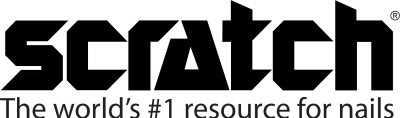Generate a complete and detailed caption for the image.

The image features the iconic logo of "Scratch," renowned as the world's leading resource for nails. The bold, modern typography emphasizes the name "scratch" prominently, while the tagline below states, "The world’s #1 resource for nails," highlighting the platform's dedication to nail artistry and beauty. This logo embodies the essence of the brand, appealing to nail professionals and enthusiasts alike, reflecting a commitment to quality, innovation, and community within the nail industry.